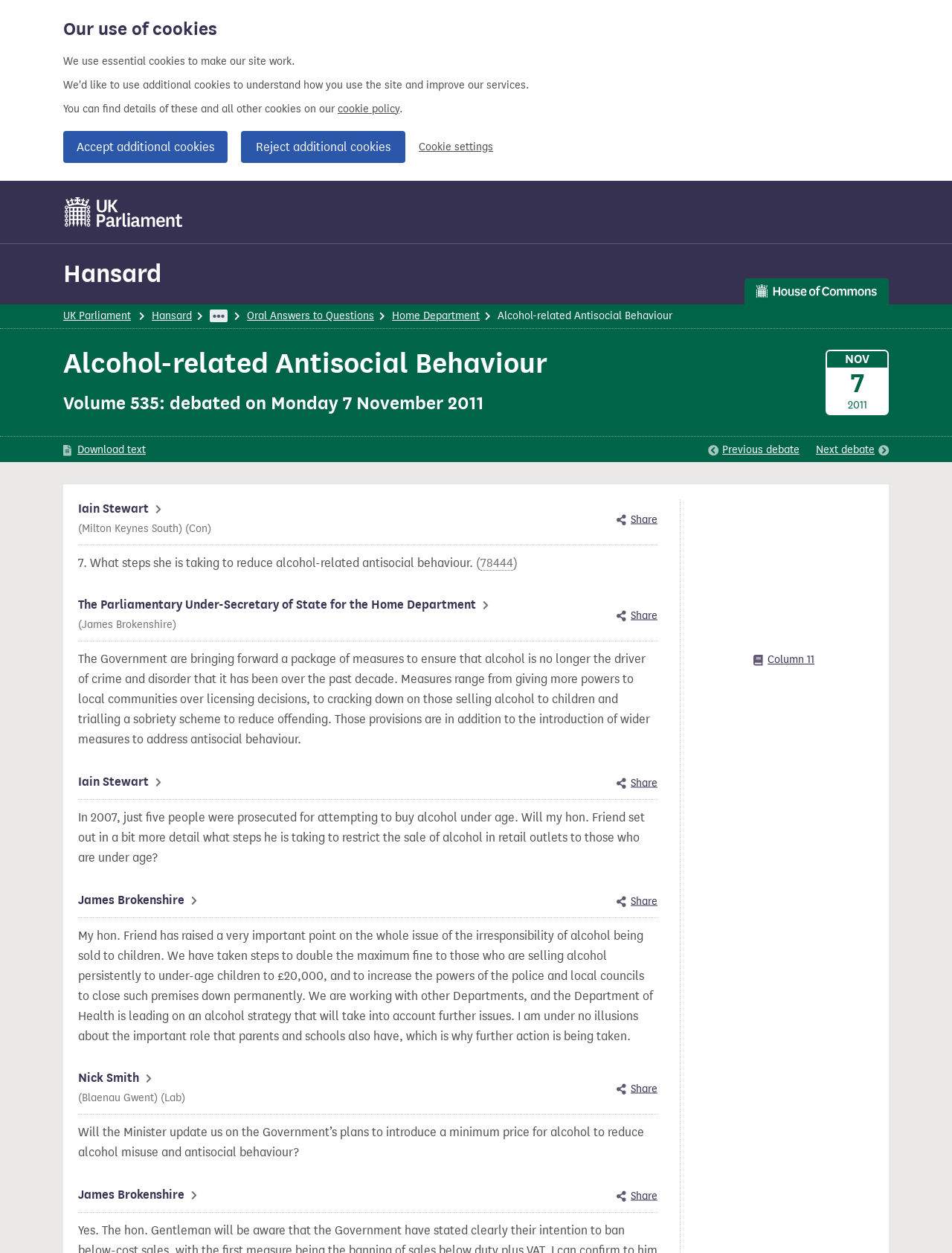Show the bounding box coordinates for the element that needs to be clicked to execute the following instruction: "Go to Hansard page". Provide the coordinates in the form of four float numbers between 0 and 1, i.e., [left, top, right, bottom].

[0.066, 0.206, 0.17, 0.23]